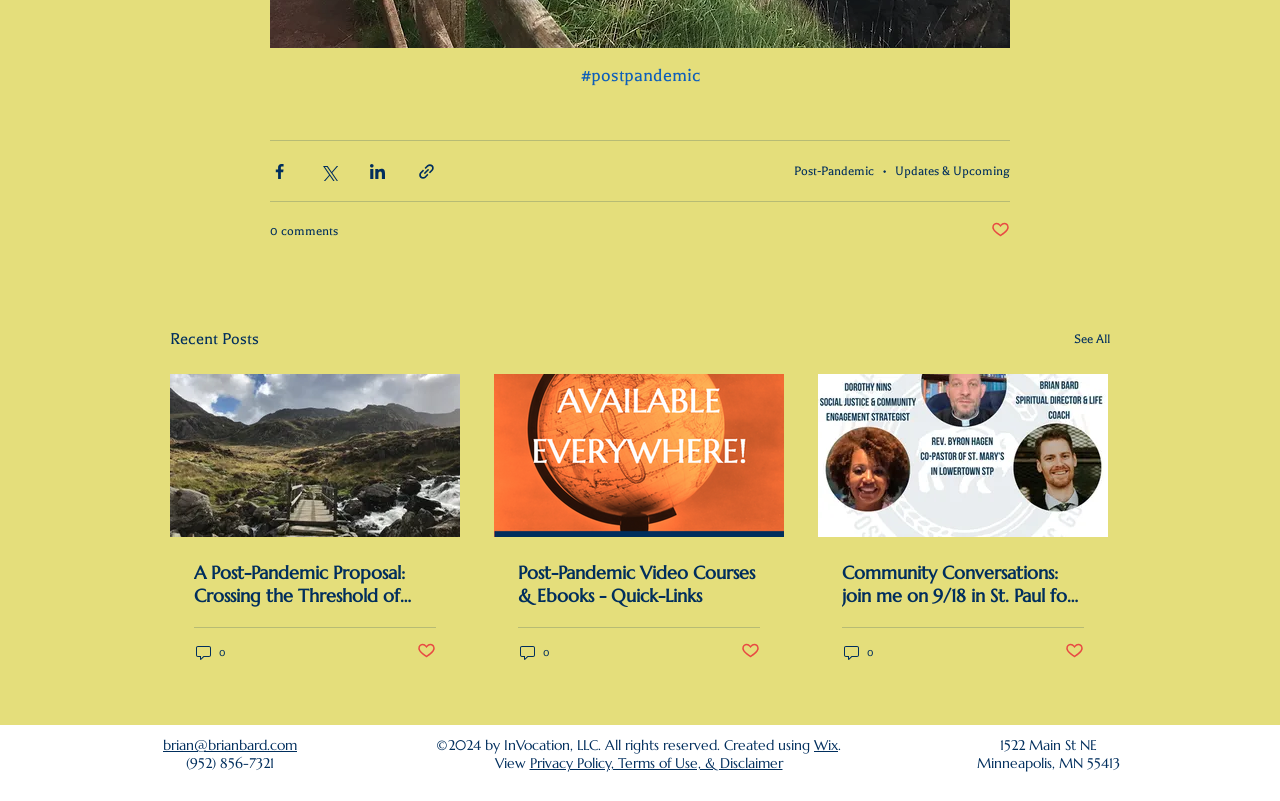What is the category of the posts listed on the webpage?
From the screenshot, provide a brief answer in one word or phrase.

Recent Posts